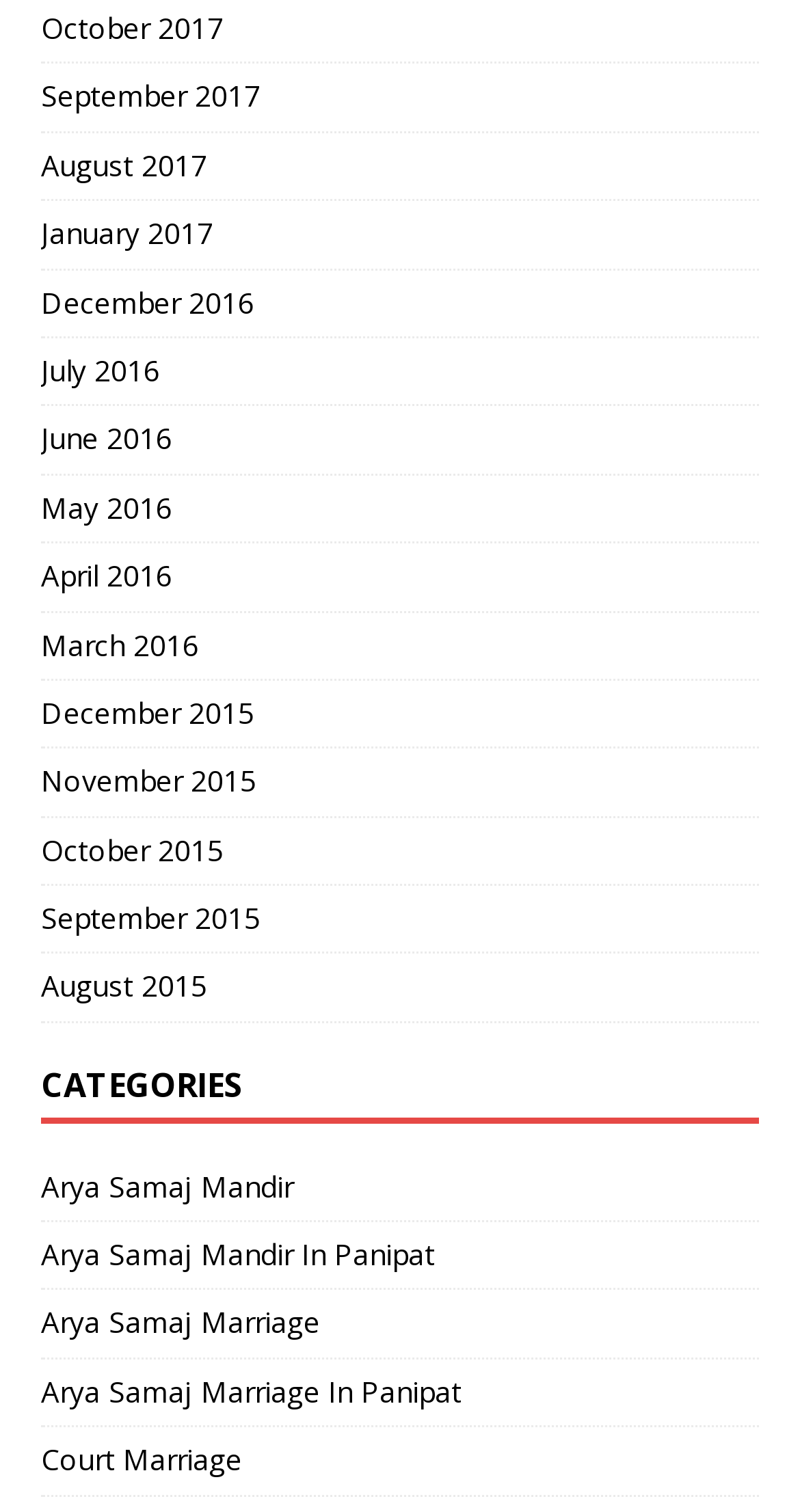Please respond to the question using a single word or phrase:
How many links are related to Arya Samaj Mandir?

4